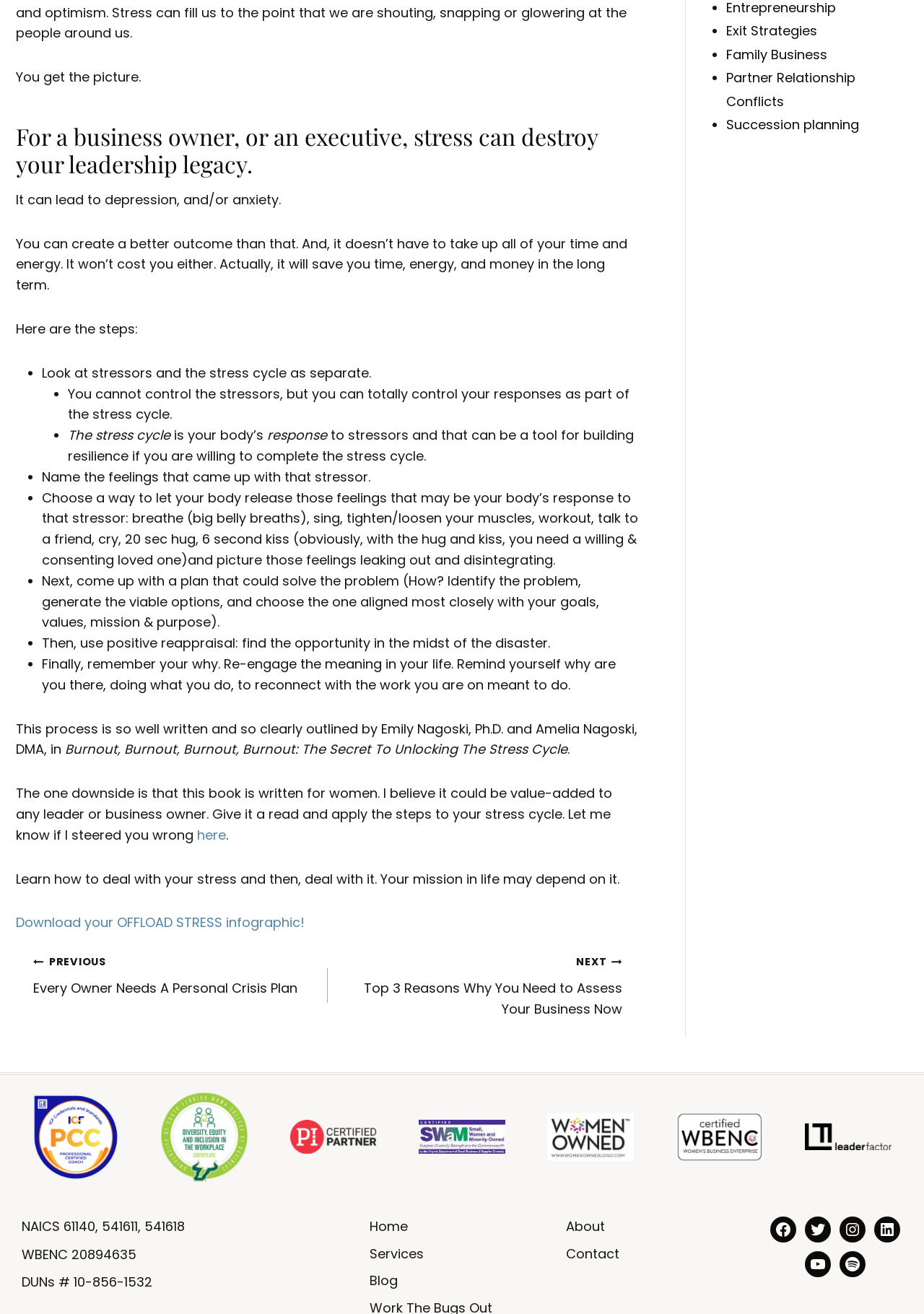Please analyze the image and provide a thorough answer to the question:
What type of business is the author of this webpage involved in?

The webpage has links to topics such as 'Family Business', 'Partner Relationship Conflicts', and 'Succession planning', which suggests that the author is involved in consulting or advising family businesses.